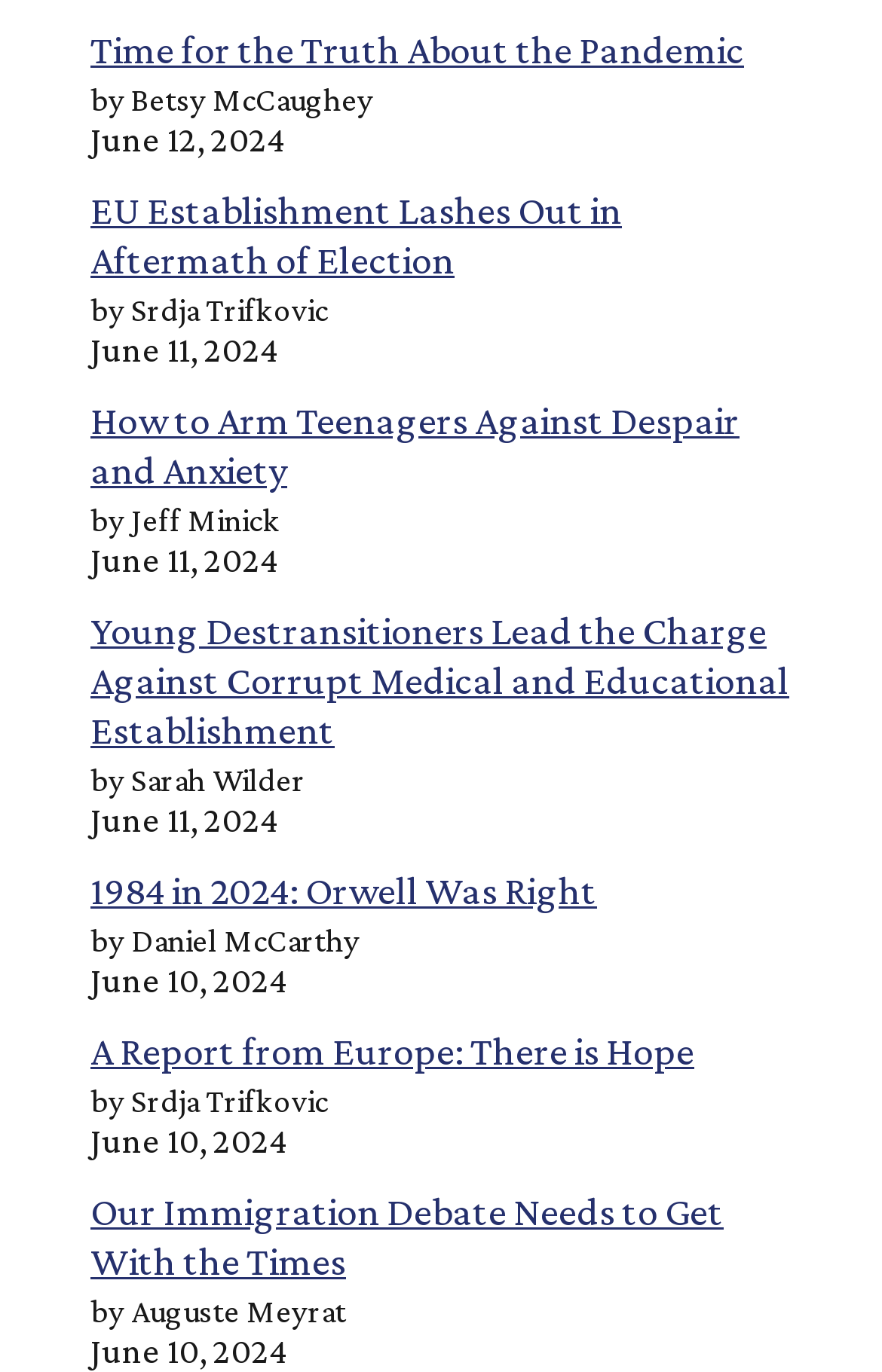Who is the author of the article 'EU Establishment Lashes Out in Aftermath of Election'?
Using the image as a reference, deliver a detailed and thorough answer to the question.

By looking at the StaticText element associated with the link 'EU Establishment Lashes Out in Aftermath of Election', I can see that the author of the article is Srdja Trifkovic.